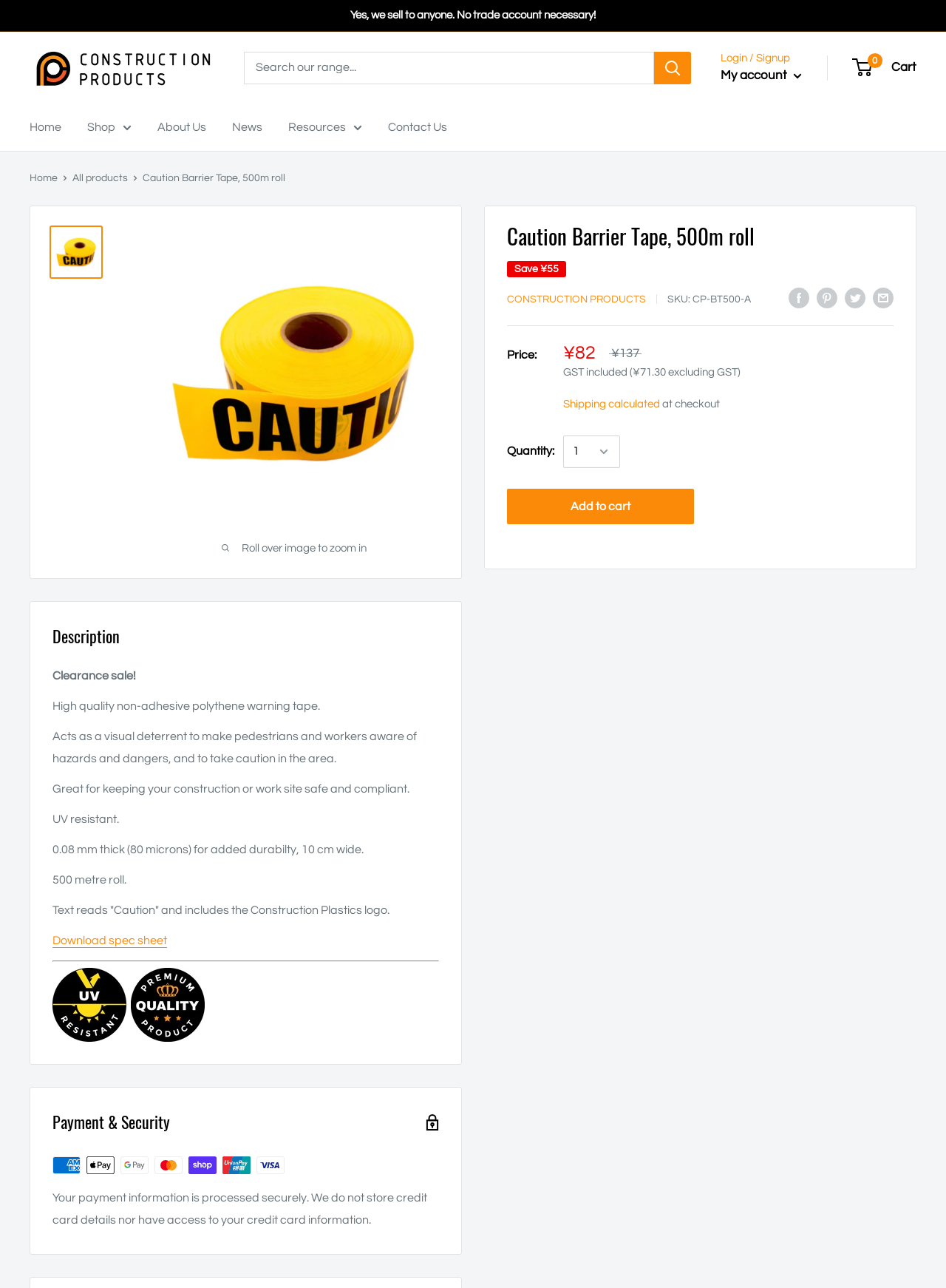Please determine the bounding box coordinates of the element to click on in order to accomplish the following task: "Download spec sheet". Ensure the coordinates are four float numbers ranging from 0 to 1, i.e., [left, top, right, bottom].

[0.055, 0.726, 0.177, 0.735]